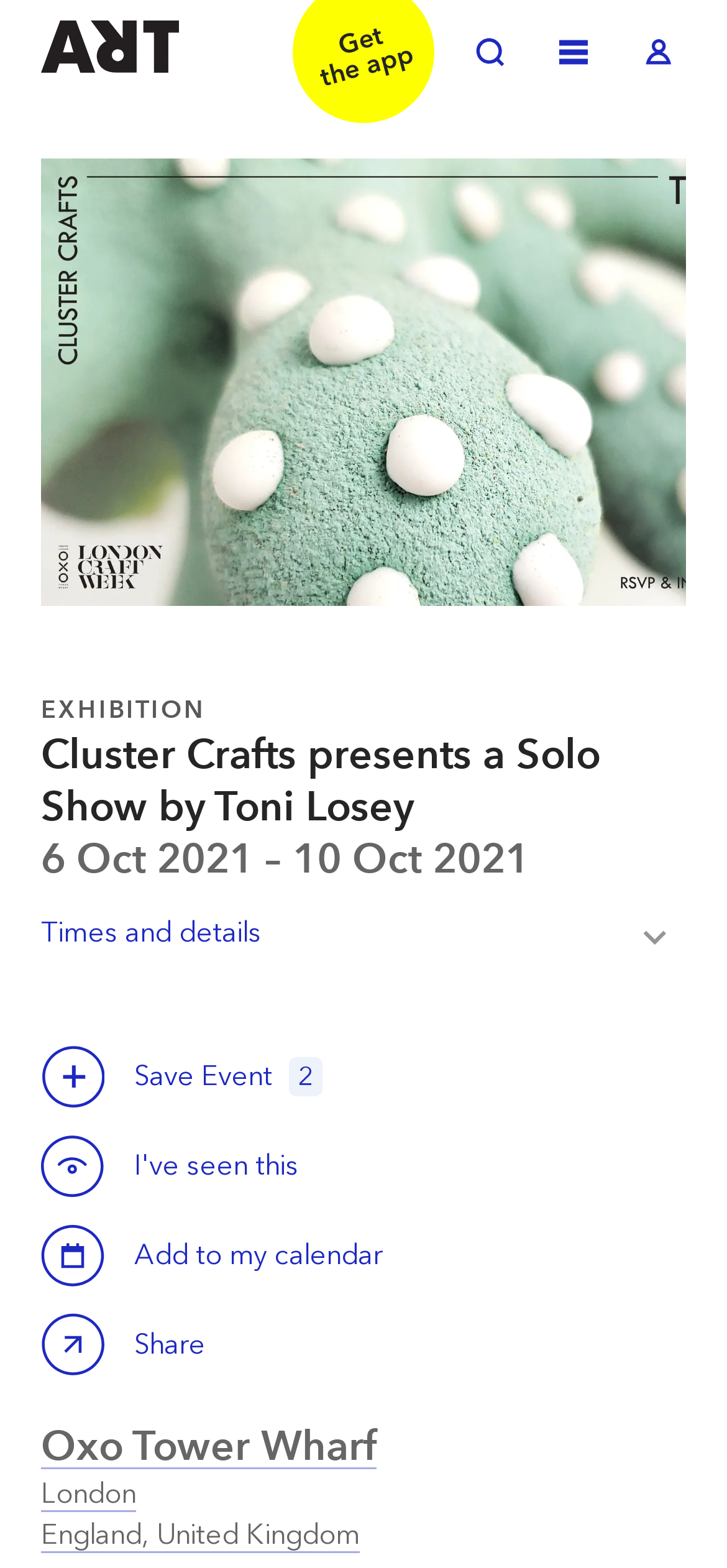Find the bounding box coordinates for the UI element whose description is: "Toggle Search". The coordinates should be four float numbers between 0 and 1, in the format [left, top, right, bottom].

[0.636, 0.017, 0.713, 0.052]